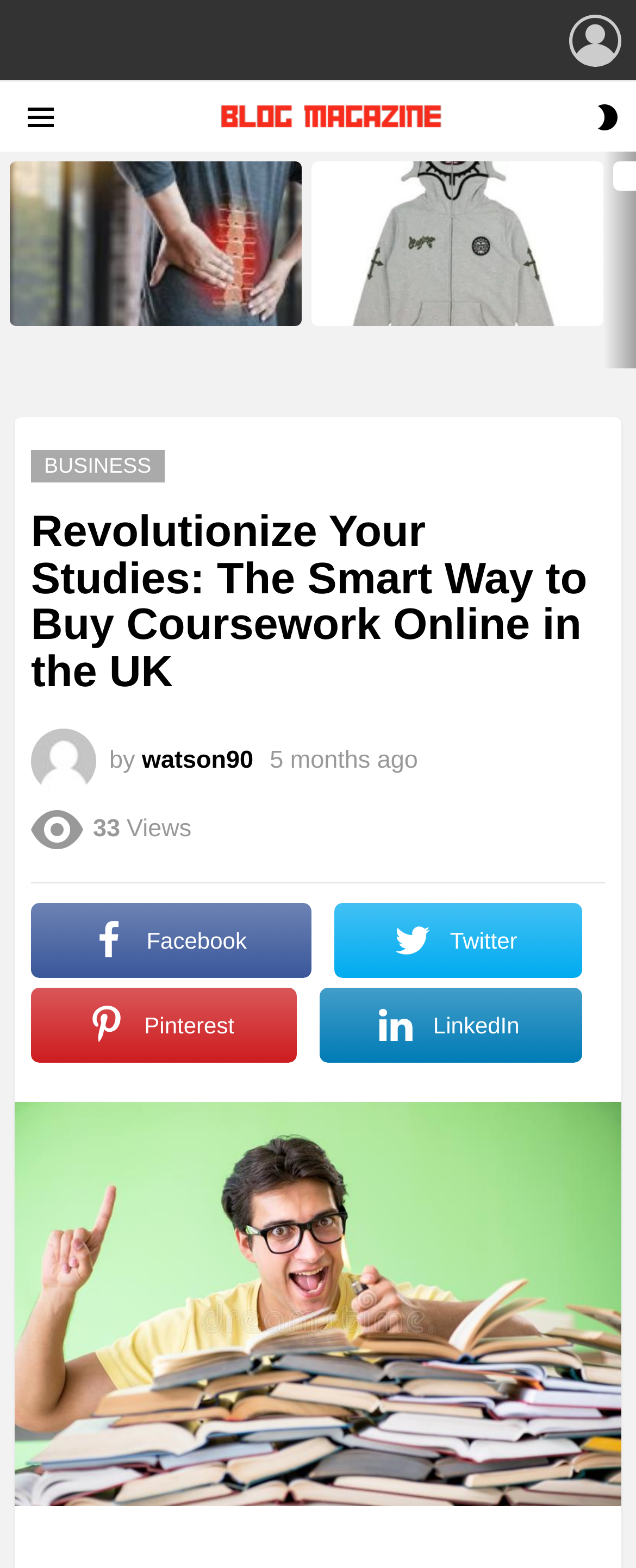Please respond to the question using a single word or phrase:
What is the date of the main article?

December 5, 2023